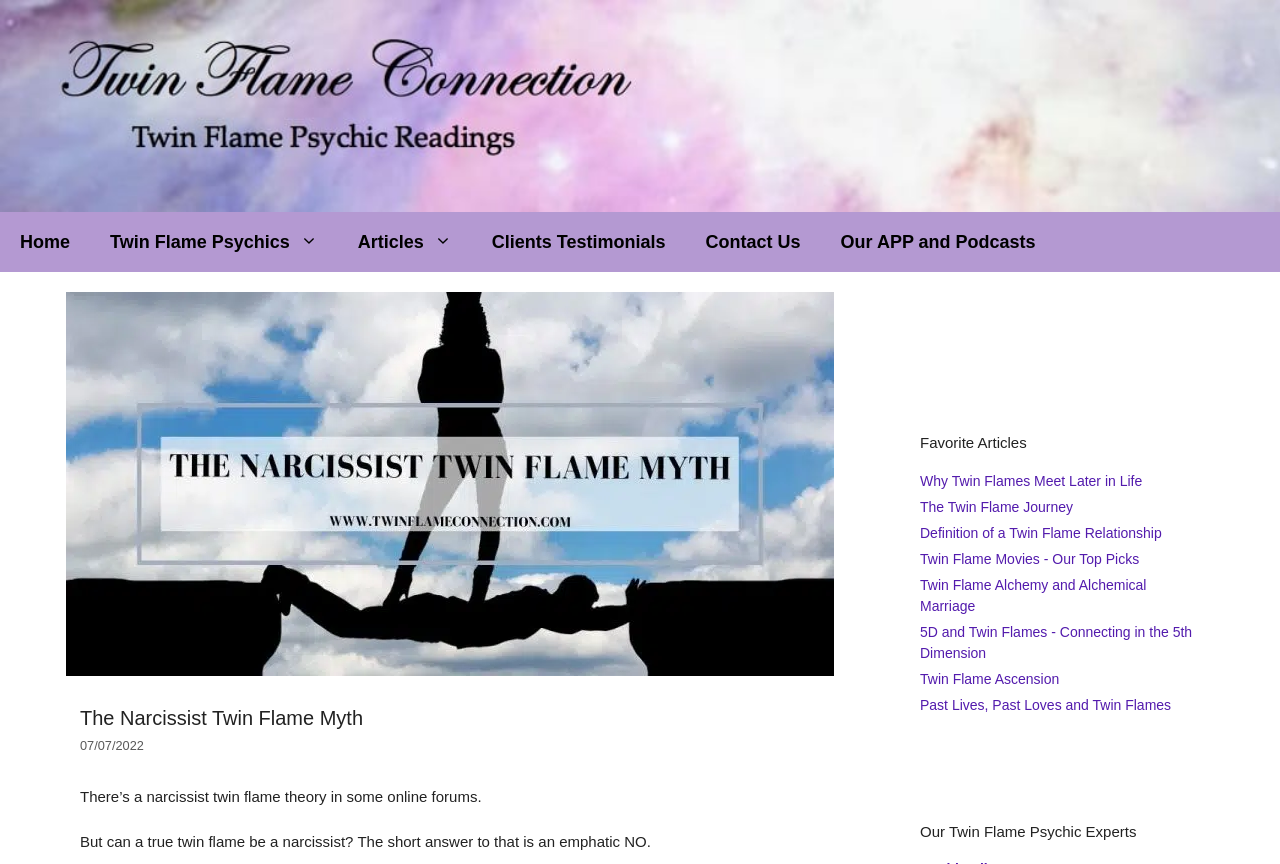What is the purpose of the links in the 'Favorite Articles' section?
Respond to the question with a single word or phrase according to the image.

To access related articles